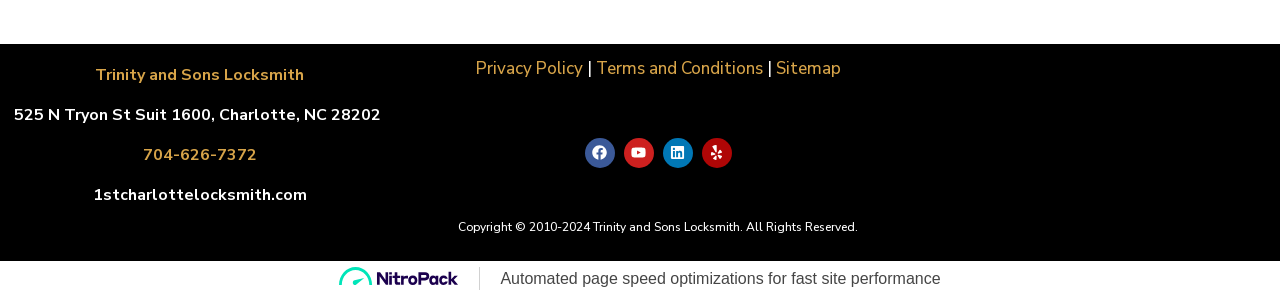Please identify the bounding box coordinates of the area that needs to be clicked to fulfill the following instruction: "Check the latest comments."

None